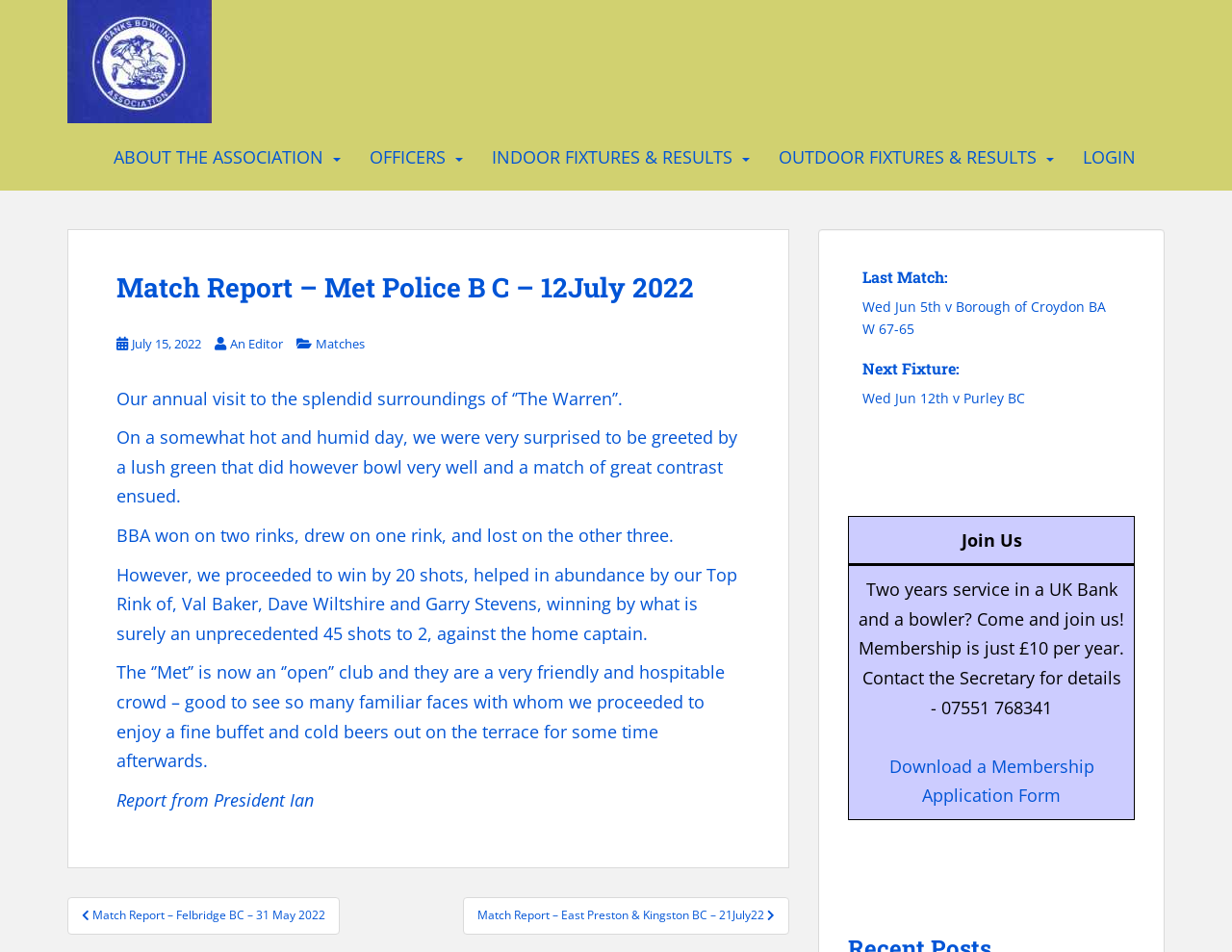What is the name of the president who wrote the report?
Please provide a comprehensive and detailed answer to the question.

The question asks for the name of the president who wrote the report, which can be found in the article section of the webpage, where it says 'Report from President Ian'.